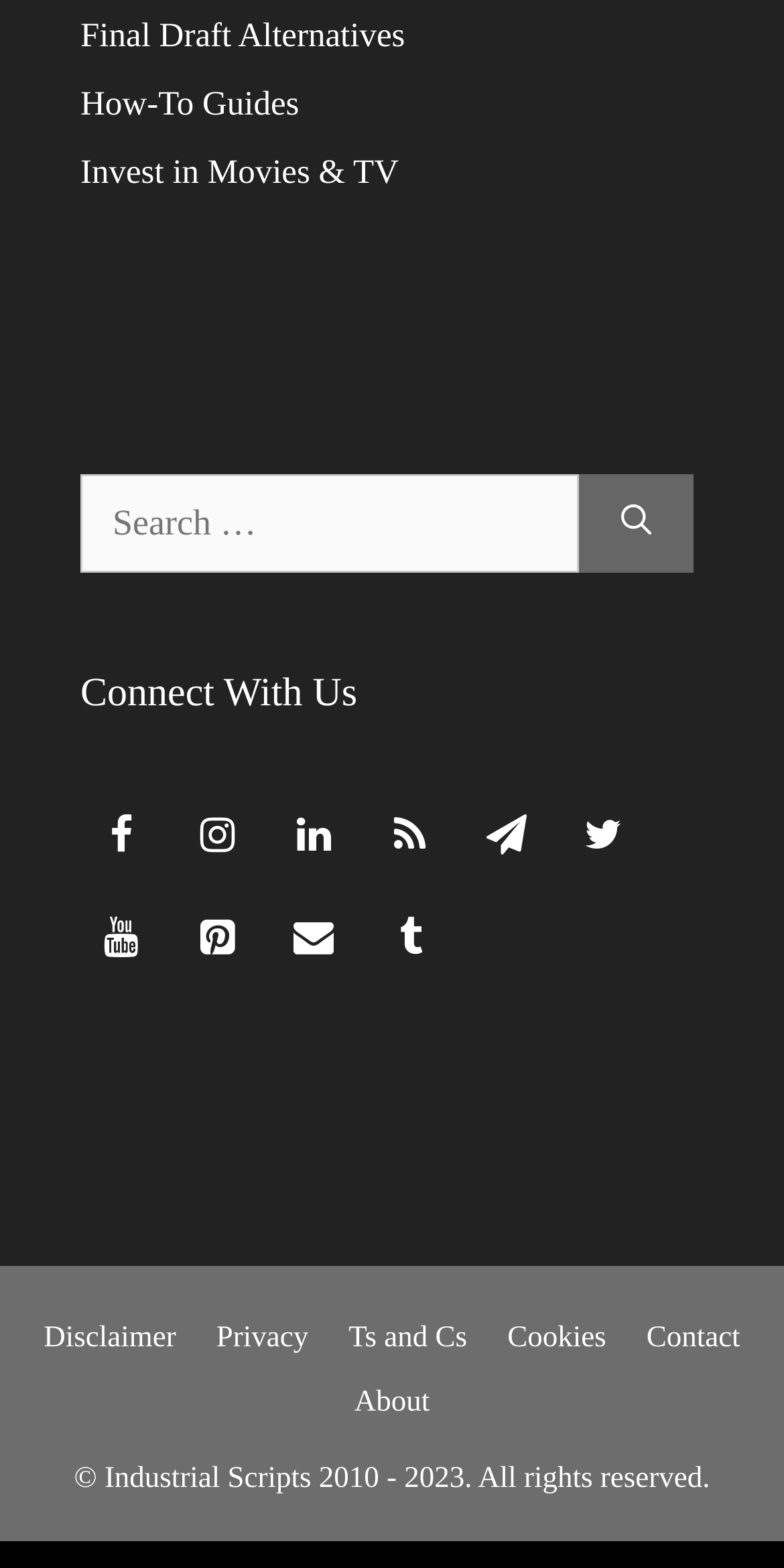Kindly respond to the following question with a single word or a brief phrase: 
What is the copyright information of Industrial Scripts?

2010 - 2023, All rights reserved